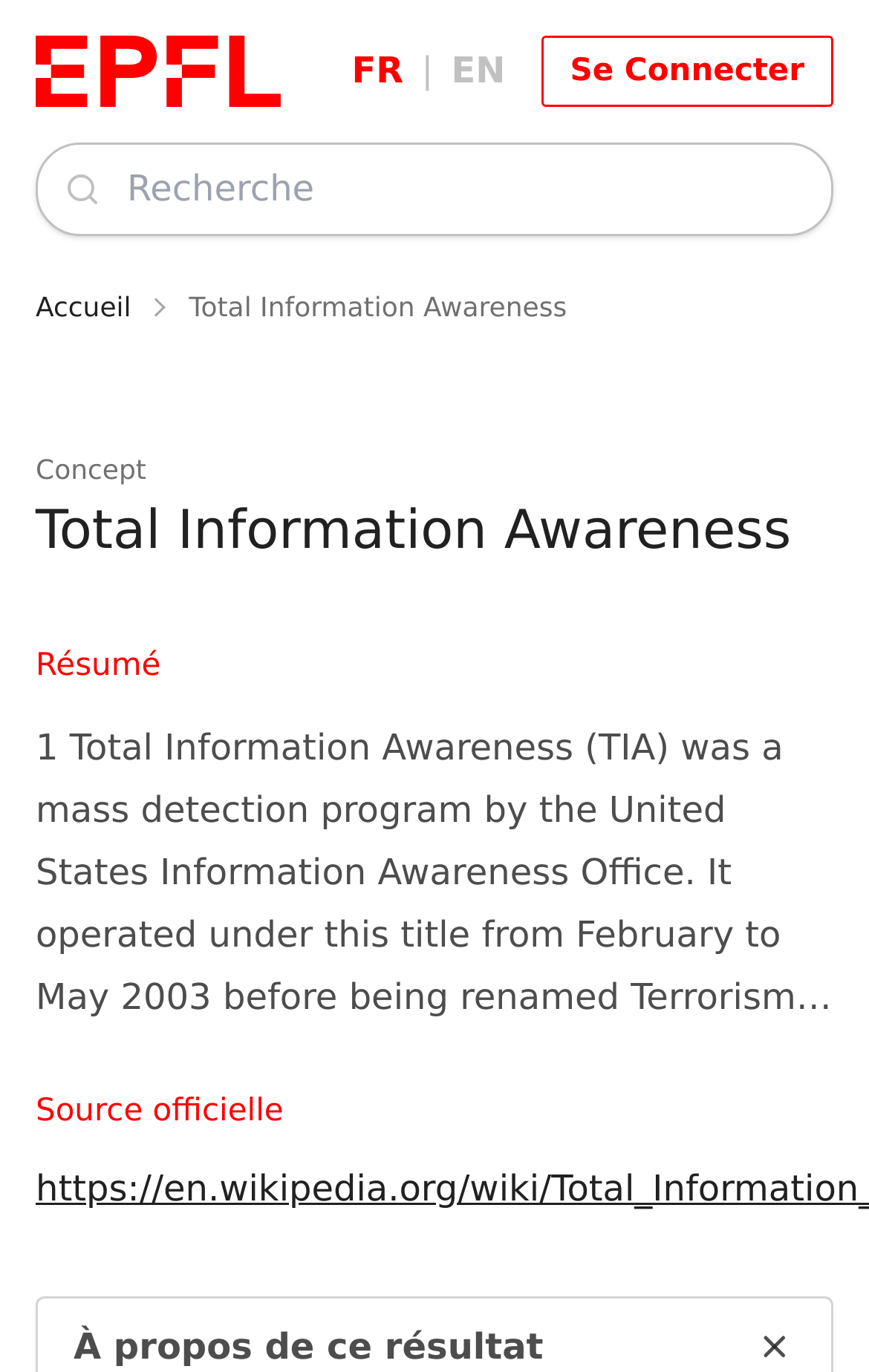What is the name of the office that developed the program?
Please elaborate on the answer to the question with detailed information.

I found the answer by reading the text that describes the program. It says 'Total Information Awareness (TIA) was a mass detection program by the United States Information Awareness Office.' This indicates that the program was developed by the United States Information Awareness Office.